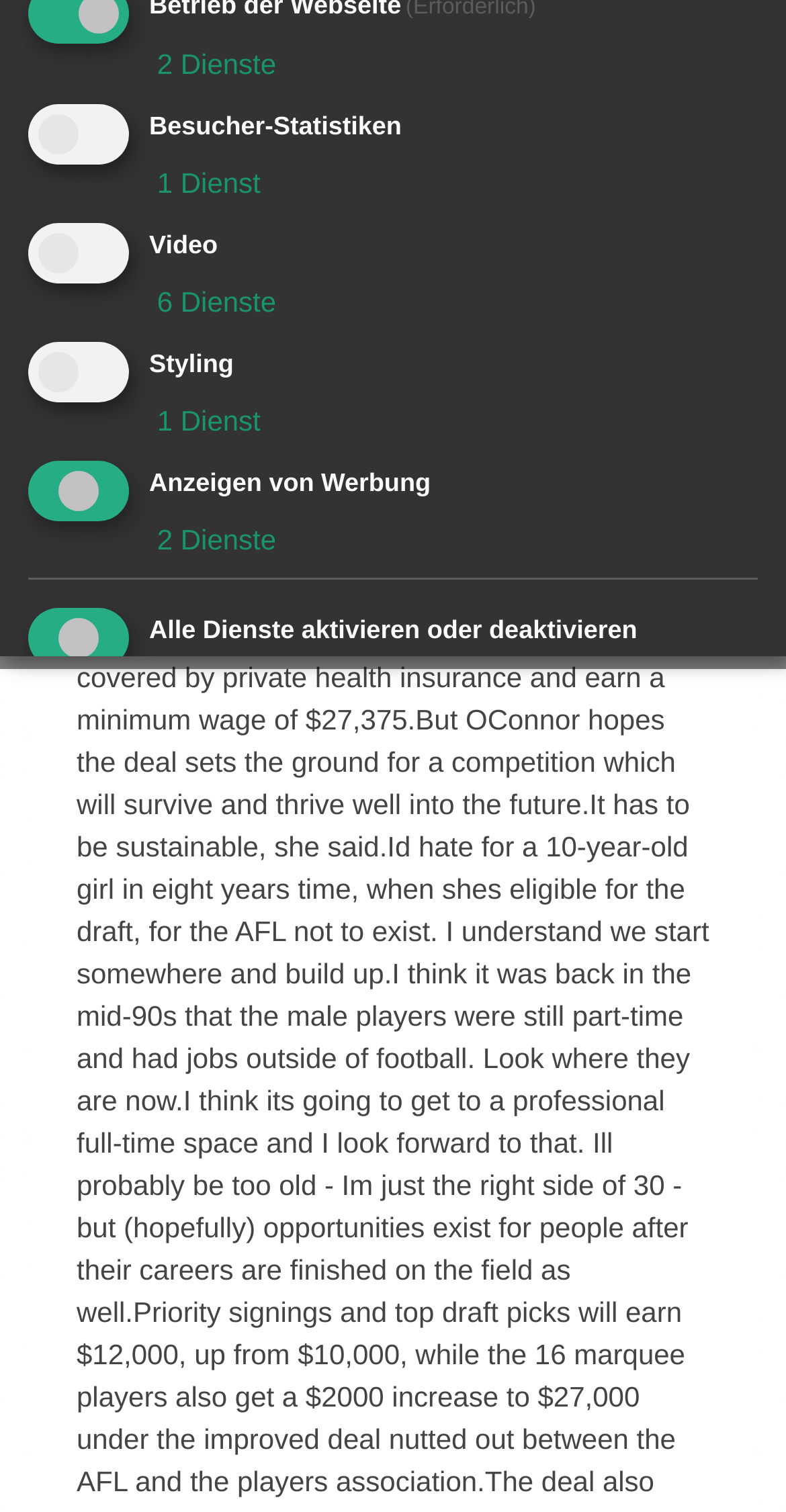Extract the bounding box for the UI element that matches this description: "2 Dienste".

[0.19, 0.345, 0.351, 0.367]